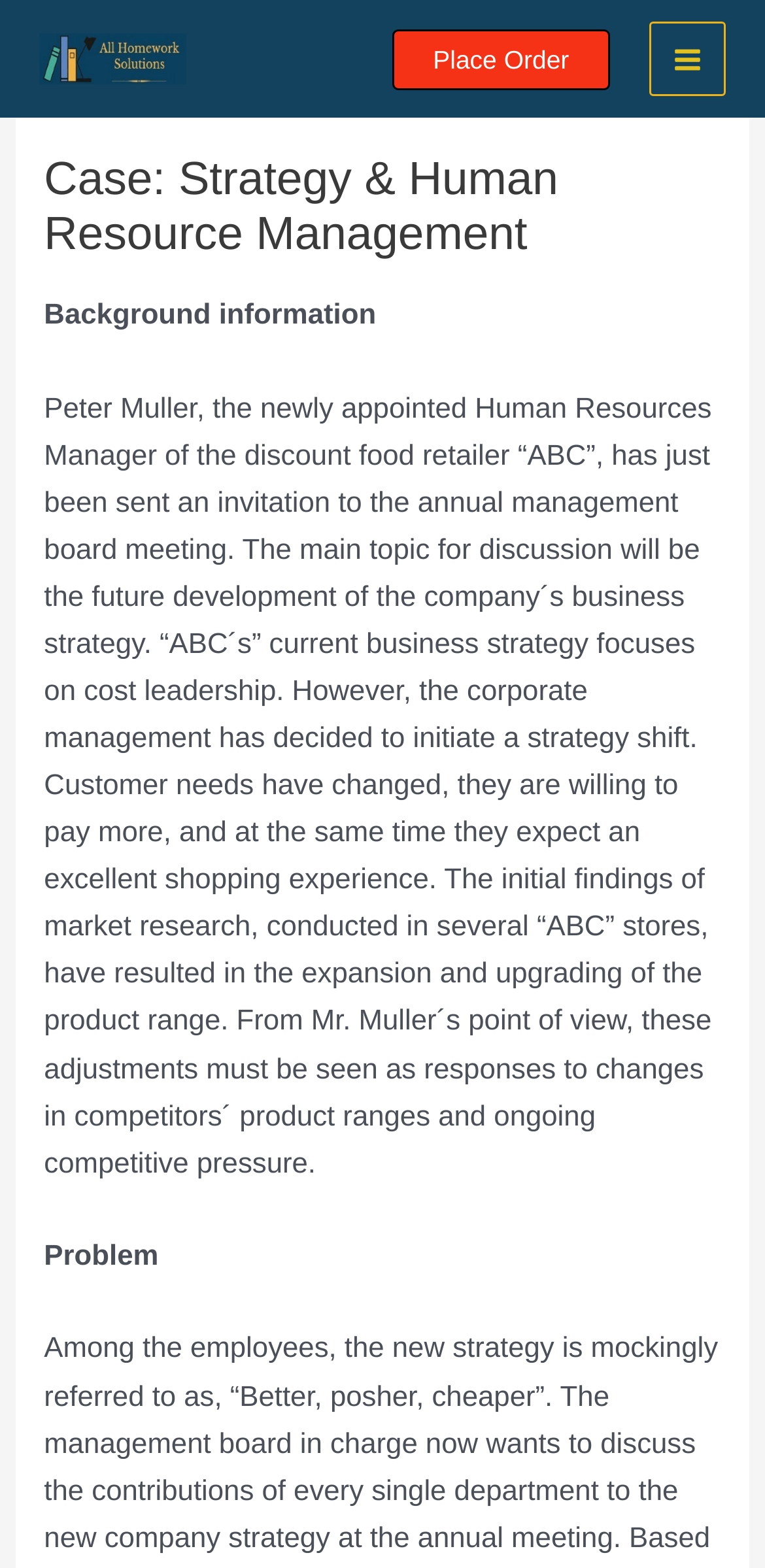What is the main topic for discussion at the annual management board meeting?
Please answer using one word or phrase, based on the screenshot.

Future development of the company´s business strategy